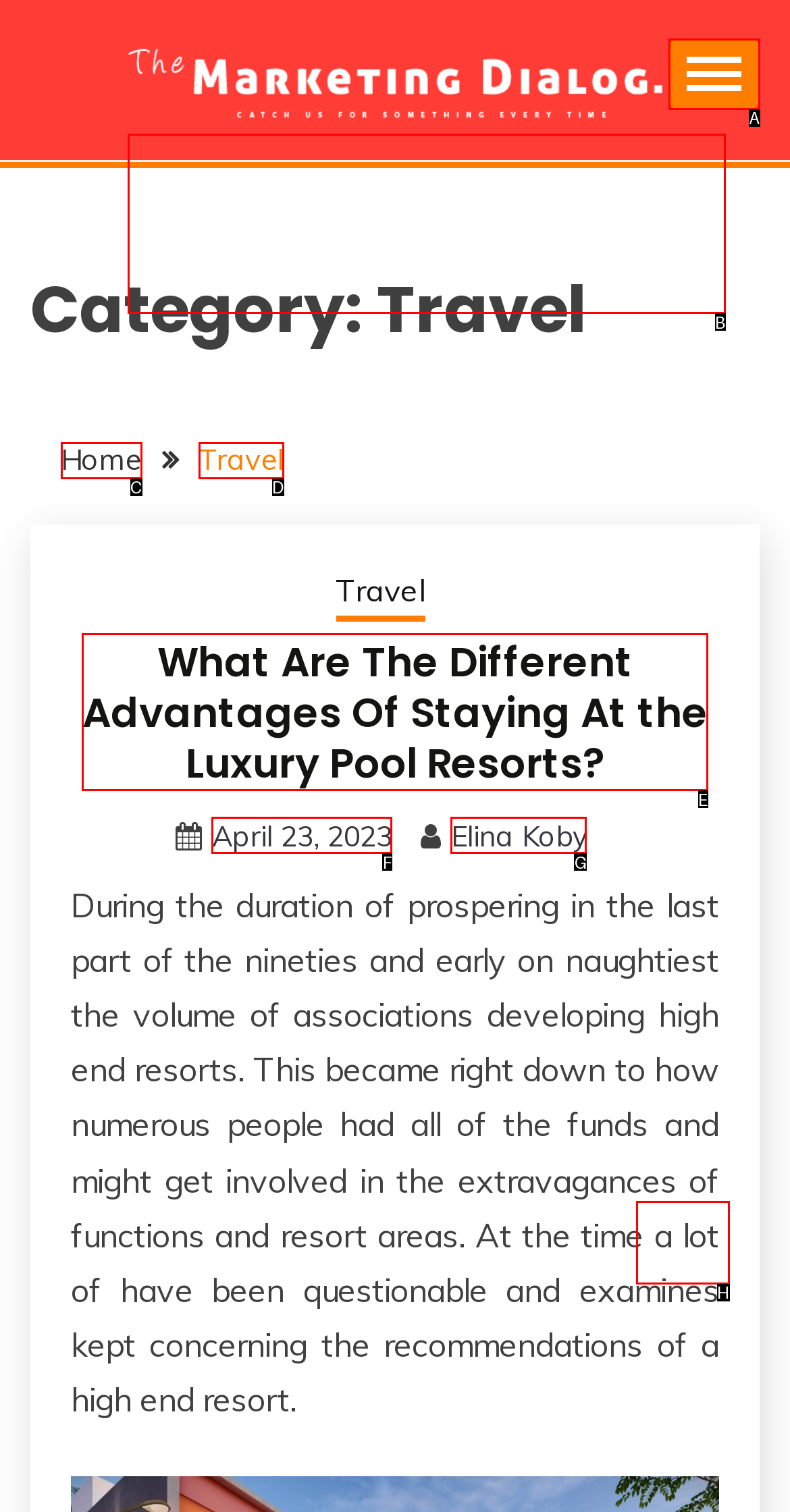Identify the HTML element you need to click to achieve the task: Read the article 'What Are The Different Advantages Of Staying At the Luxury Pool Resorts?'. Respond with the corresponding letter of the option.

E